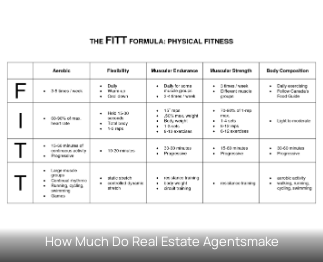Answer the question below using just one word or a short phrase: 
What is essential for Flexibility?

Daily stretching